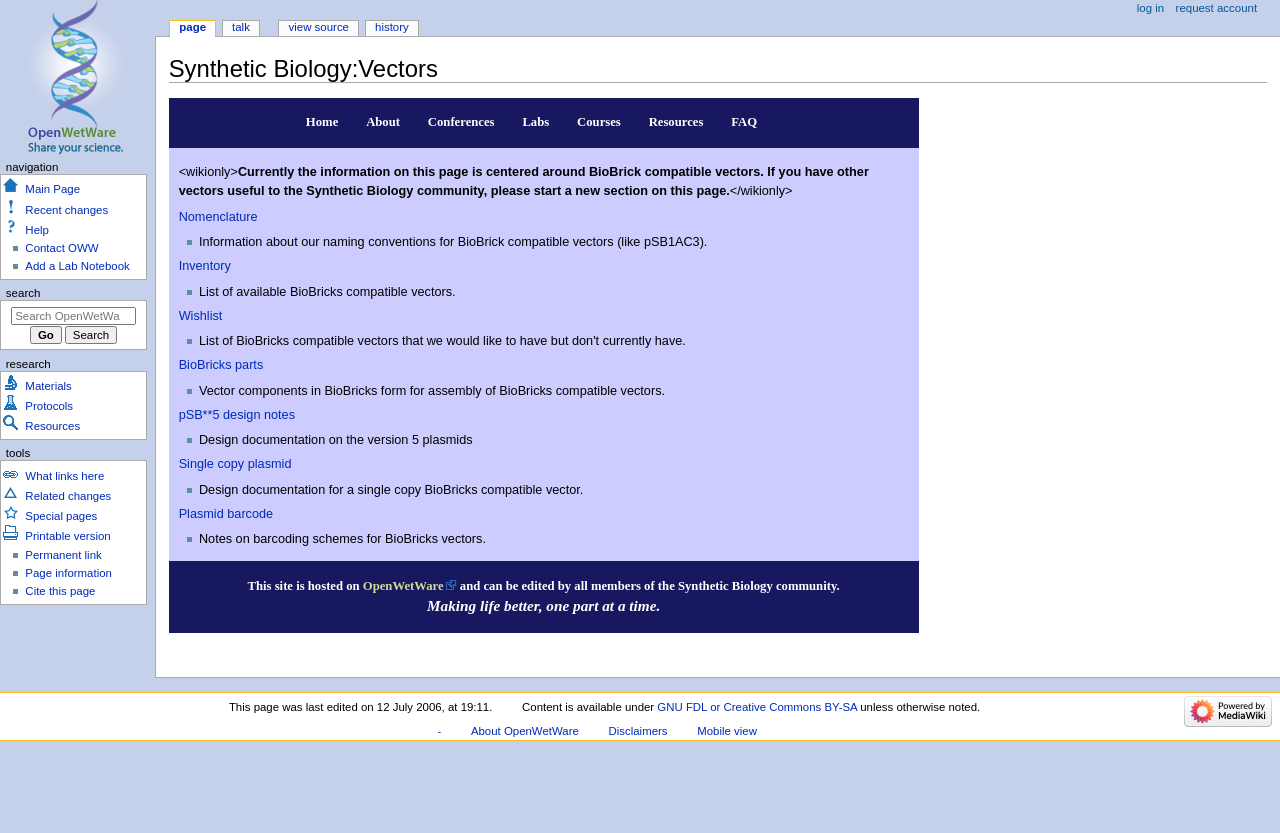Predict the bounding box coordinates of the UI element that matches this description: "Courses". The coordinates should be in the format [left, top, right, bottom] with each value between 0 and 1.

[0.451, 0.138, 0.487, 0.155]